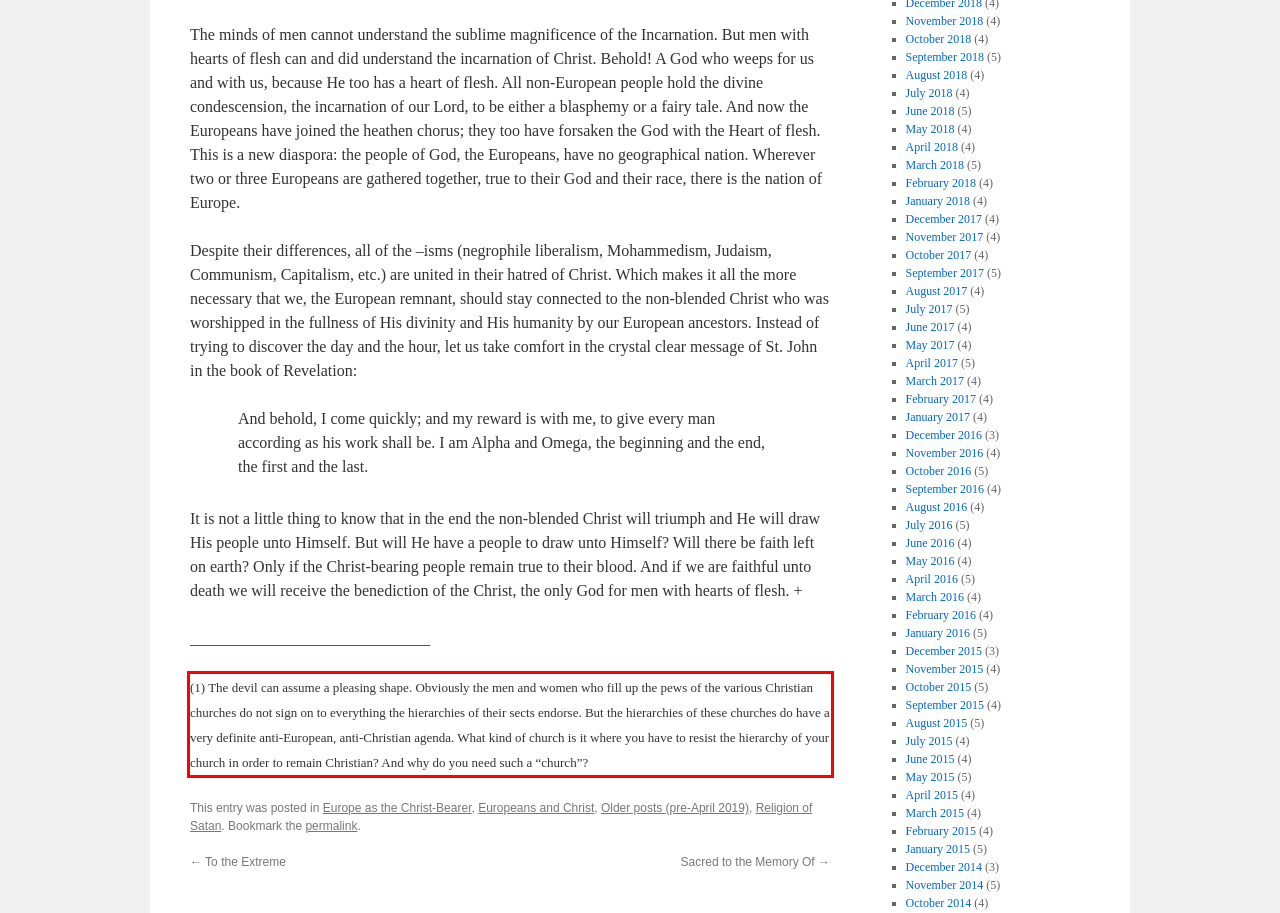Analyze the webpage screenshot and use OCR to recognize the text content in the red bounding box.

(1) The devil can assume a pleasing shape. Obviously the men and women who fill up the pews of the various Christian churches do not sign on to everything the hierarchies of their sects endorse. But the hierarchies of these churches do have a very definite anti-European, anti-Christian agenda. What kind of church is it where you have to resist the hierarchy of your church in order to remain Christian? And why do you need such a “church”?